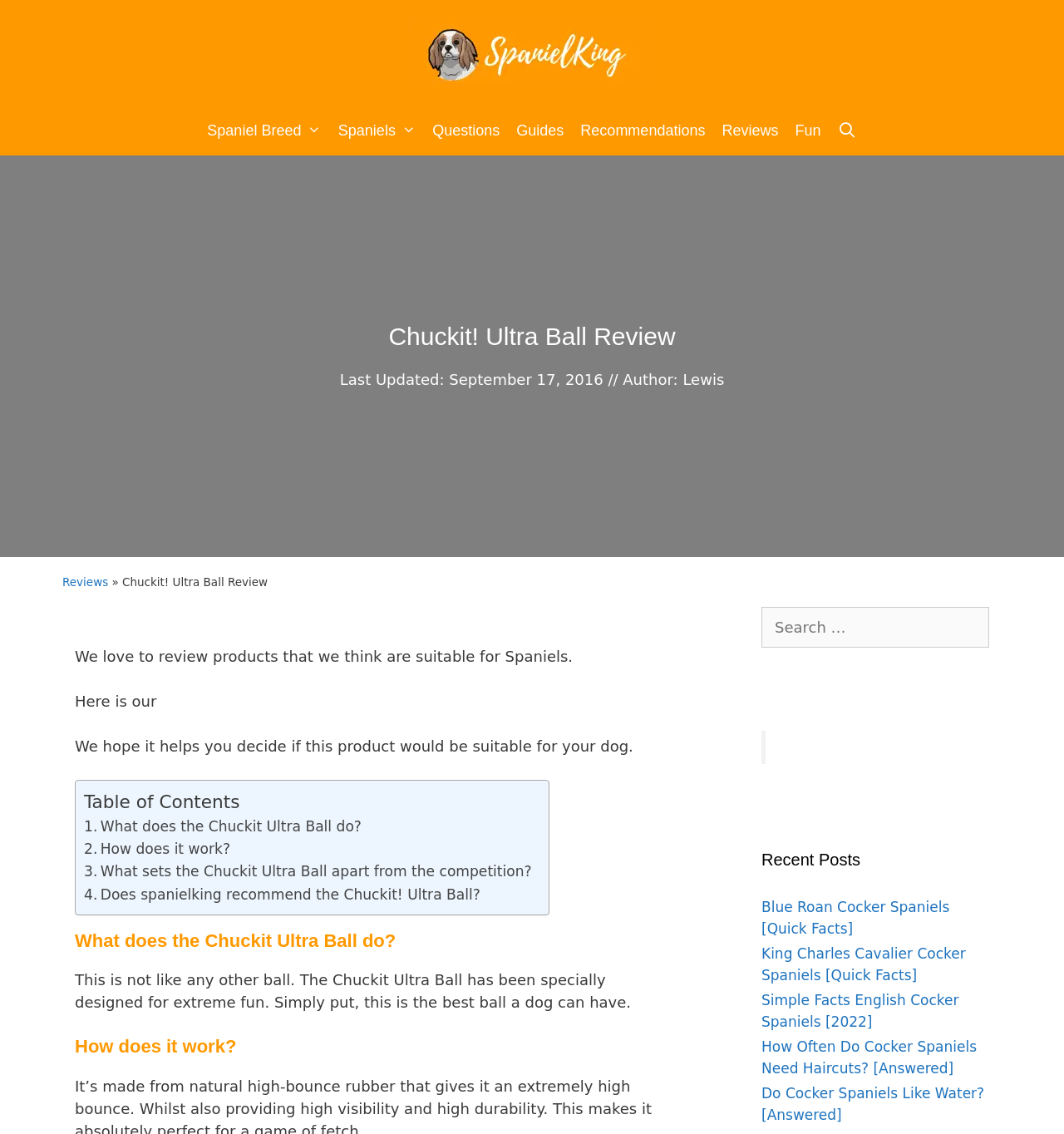Find the bounding box coordinates of the area that needs to be clicked in order to achieve the following instruction: "Check recent posts". The coordinates should be specified as four float numbers between 0 and 1, i.e., [left, top, right, bottom].

[0.716, 0.747, 0.93, 0.769]